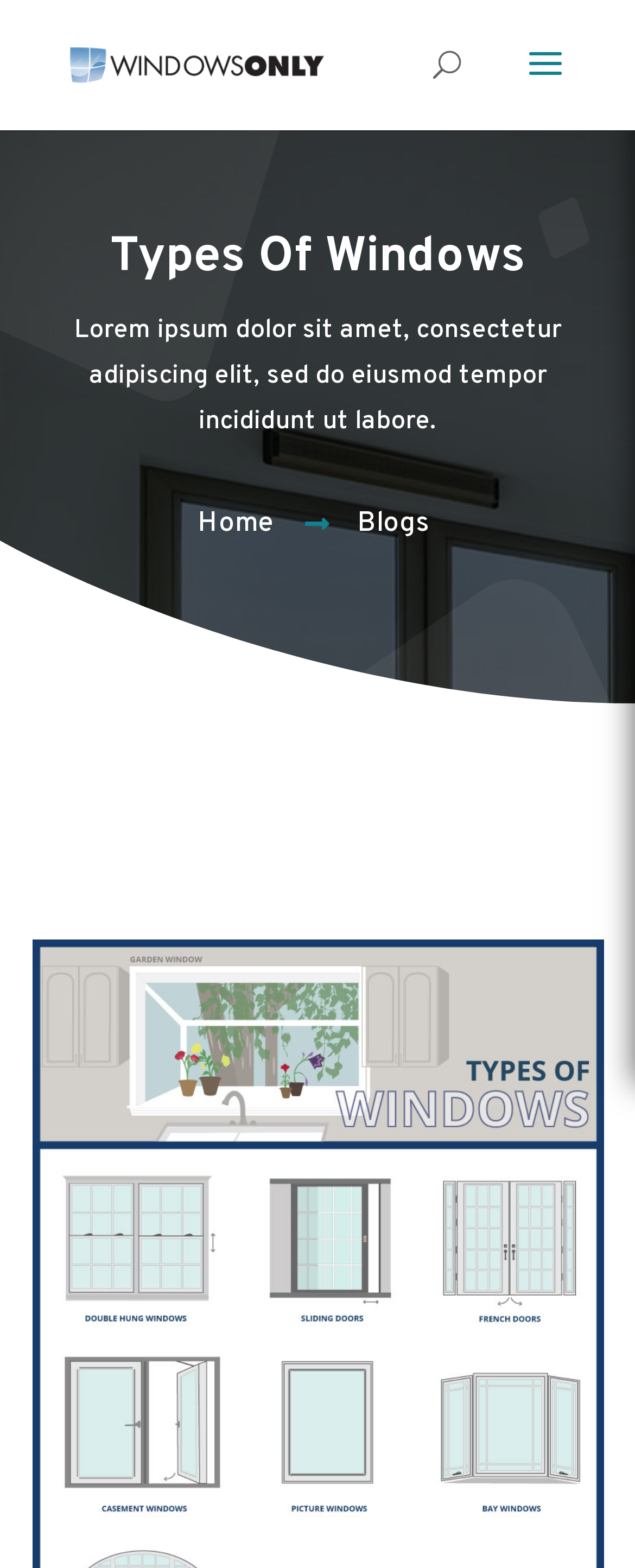Utilize the details in the image to give a detailed response to the question: What is the tone of the webpage?

The tone of the webpage appears to be professional, as indicated by the formal language used in the text 'Lorem ipsum dolor sit amet, consectetur adipiscing elit, sed do eiusmod tempor incididunt ut labore.' and the overall layout of the webpage, which suggests a business-like atmosphere.